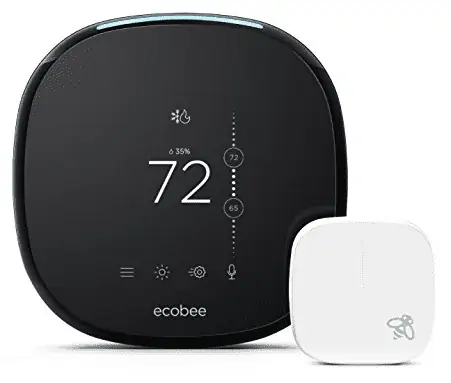Describe all the important aspects and details of the image.

The image showcases the Ecobee 4 smart thermostat alongside an additional sensor, emphasizing its multi-zone heating and cooling capabilities. The sleek, modern design features a clear, digital display that indicates the current temperature, set to 72°F, and the humidity level at 35%. The compact white sensor beside the thermostat helps monitor temperature in different rooms, allowing users to maintain efficient heating and cooling throughout their home. This innovative technology is a key reason why the Ecobee 4 is celebrated as an effective solution for modern smart homes, delivering both comfort and energy savings.